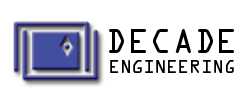What does the diamond pattern in the logo represent?
Look at the image and construct a detailed response to the question.

The diamond pattern inside the rectangular element of the logo represents precision and engineering expertise, which is a key aspect of Decade Engineering's design and manufacture of low-cost video On-Screen Display (OSD) modules and function blocks.